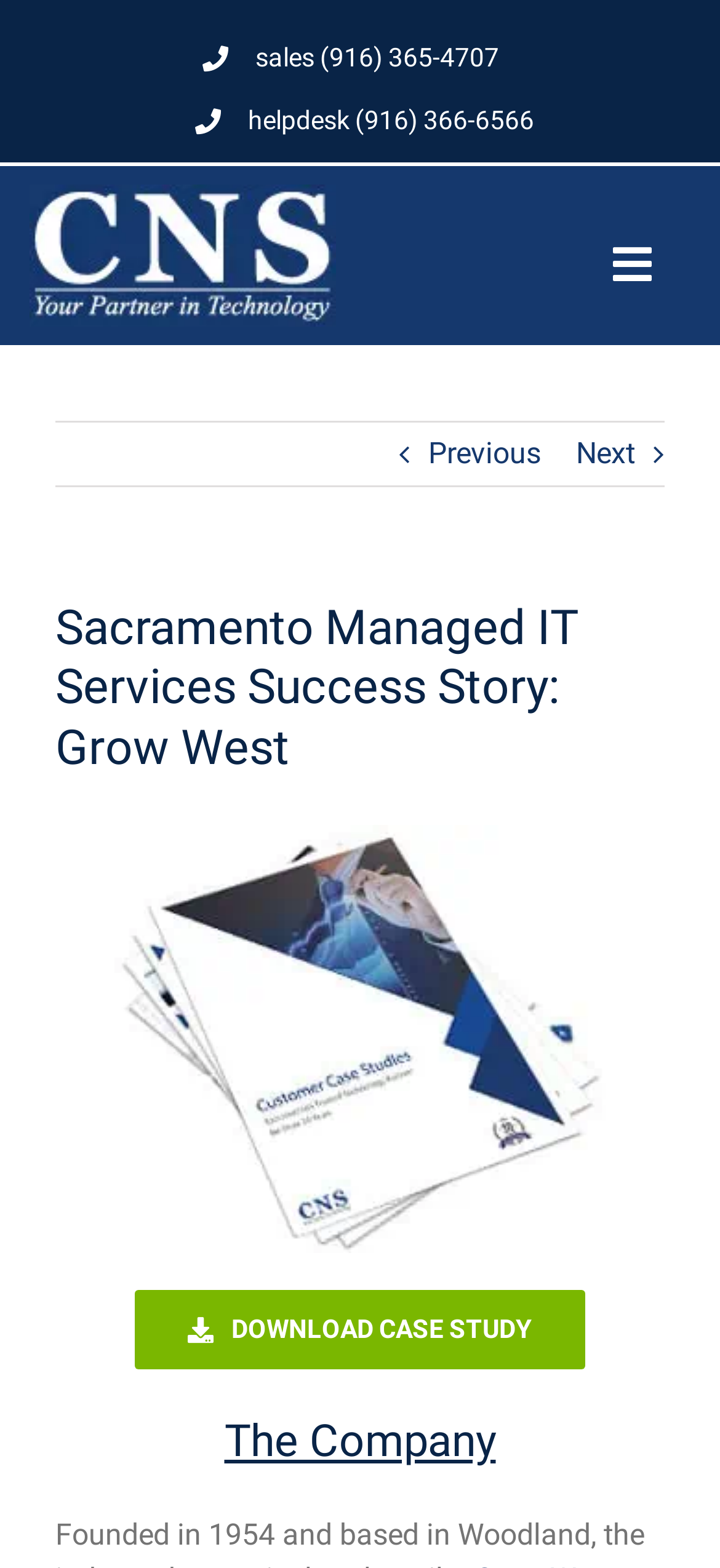Provide a brief response in the form of a single word or phrase:
What is the title of the success story?

Sacramento Managed IT Services Success Story: Grow West